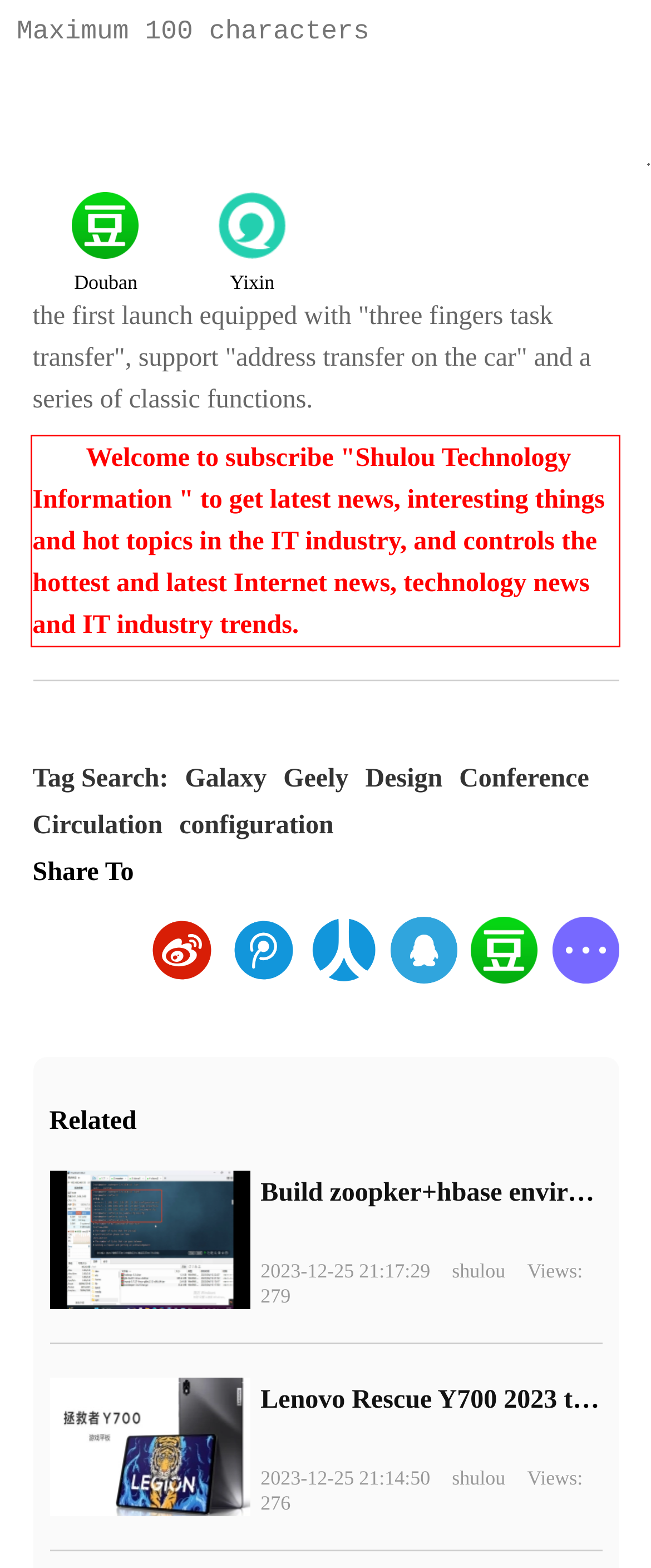Analyze the red bounding box in the provided webpage screenshot and generate the text content contained within.

Welcome to subscribe "Shulou Technology Information " to get latest news, interesting things and hot topics in the IT industry, and controls the hottest and latest Internet news, technology news and IT industry trends.